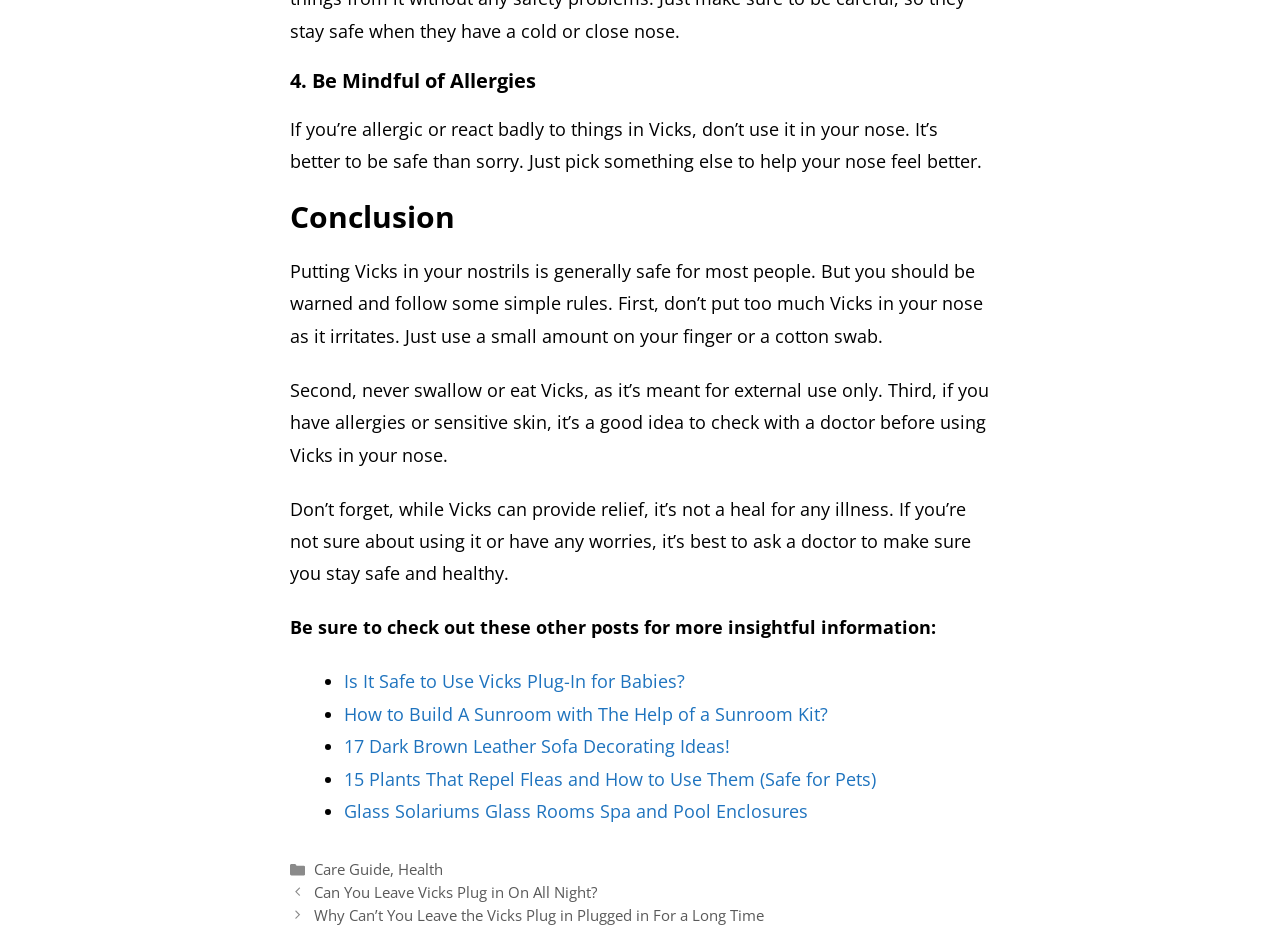Kindly determine the bounding box coordinates for the clickable area to achieve the given instruction: "Click on 'Posts' navigation".

[0.227, 0.925, 0.773, 0.973]